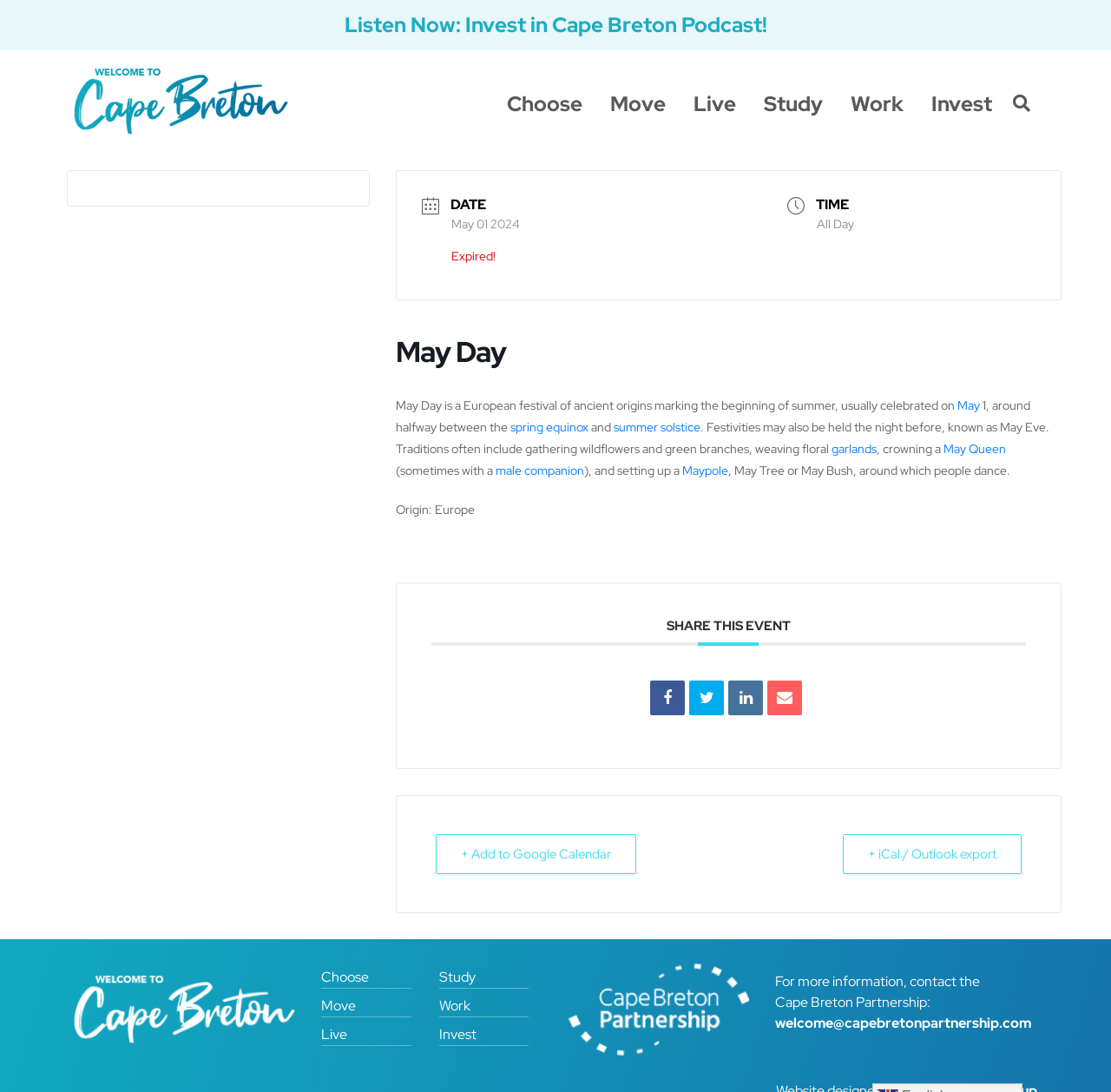Please specify the bounding box coordinates in the format (top-left x, top-left y, bottom-right x, bottom-right y), with values ranging from 0 to 1. Identify the bounding box for the UI component described as follows: + iCal / Outlook export

[0.759, 0.764, 0.92, 0.8]